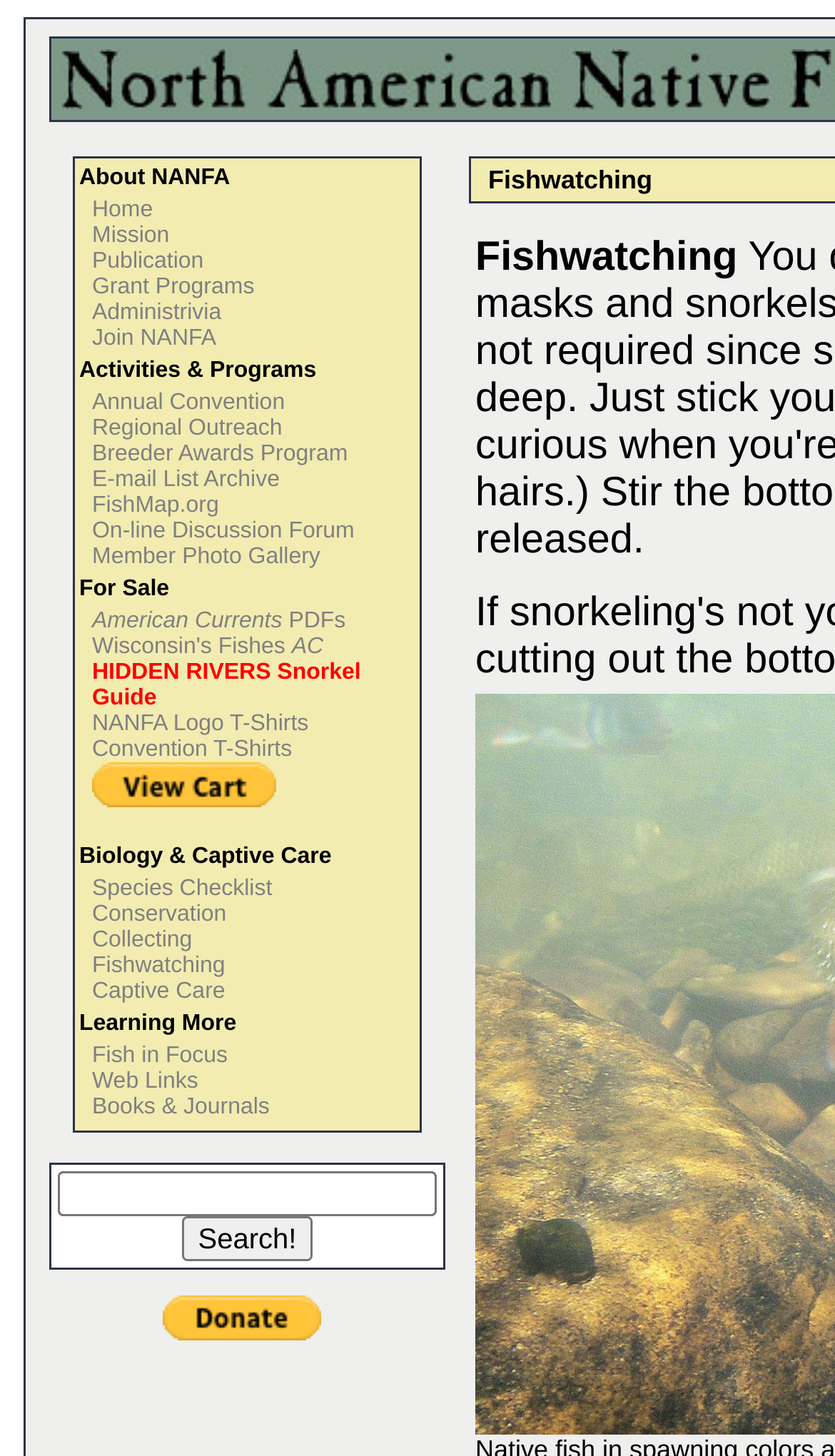Identify the bounding box coordinates of the section that should be clicked to achieve the task described: "Explore FishMap.org".

[0.11, 0.338, 0.262, 0.356]